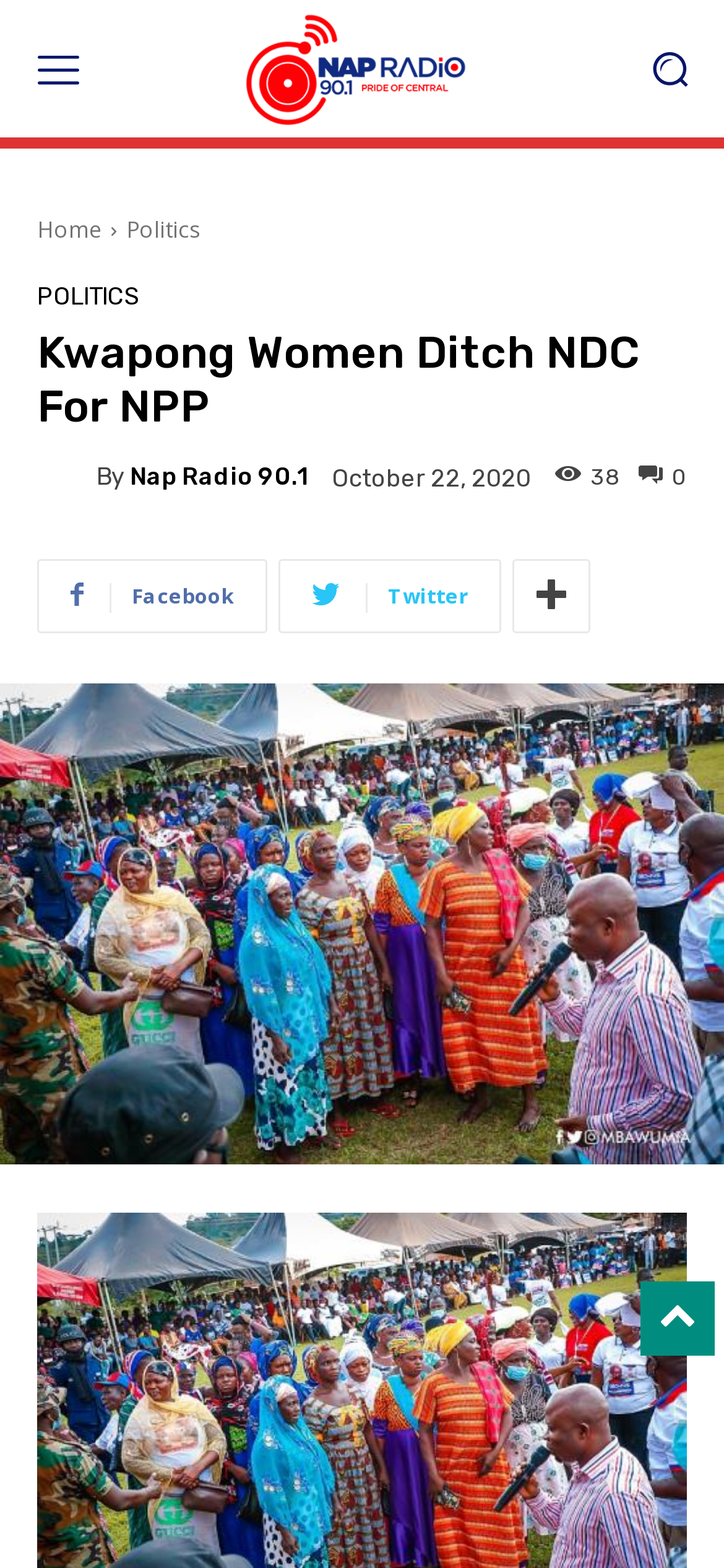How many comments are there on the article?
Using the visual information, answer the question in a single word or phrase.

38